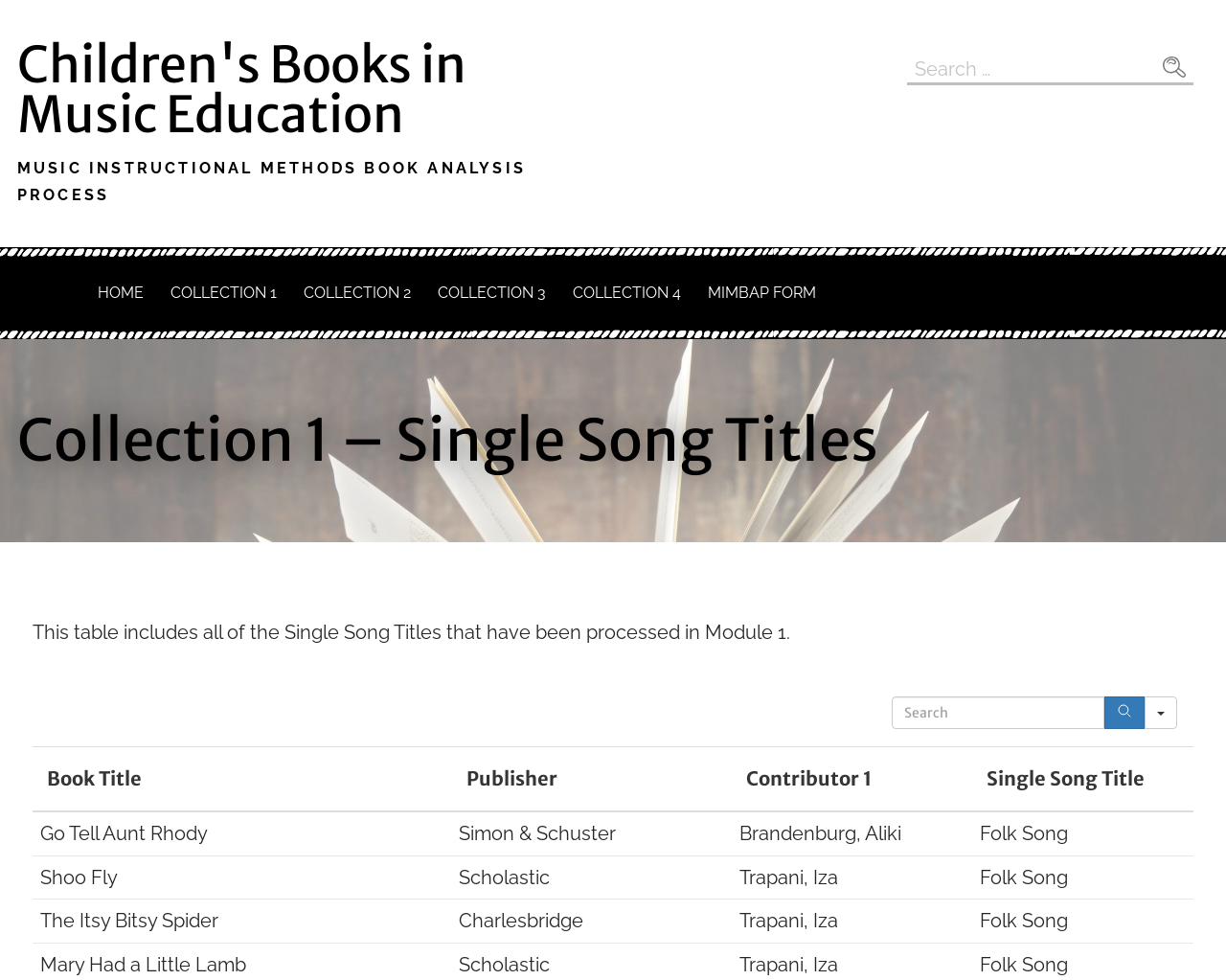Given the description of a UI element: "BACK TO THE NEW WEBSITE", identify the bounding box coordinates of the matching element in the webpage screenshot.

None